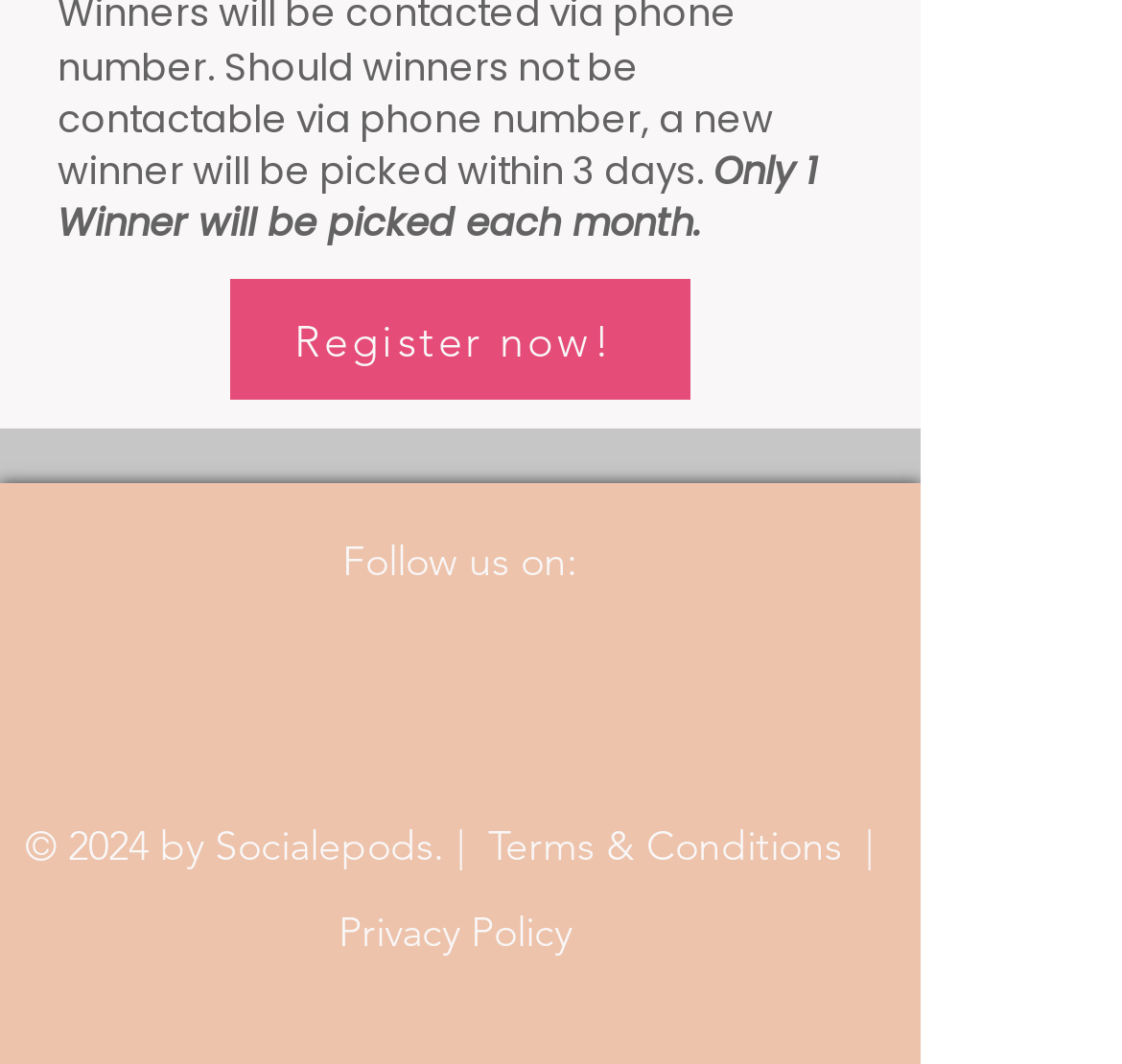Bounding box coordinates are to be given in the format (top-left x, top-left y, bottom-right x, bottom-right y). All values must be floating point numbers between 0 and 1. Provide the bounding box coordinate for the UI element described as: Terms & Conditions

[0.435, 0.758, 0.75, 0.823]